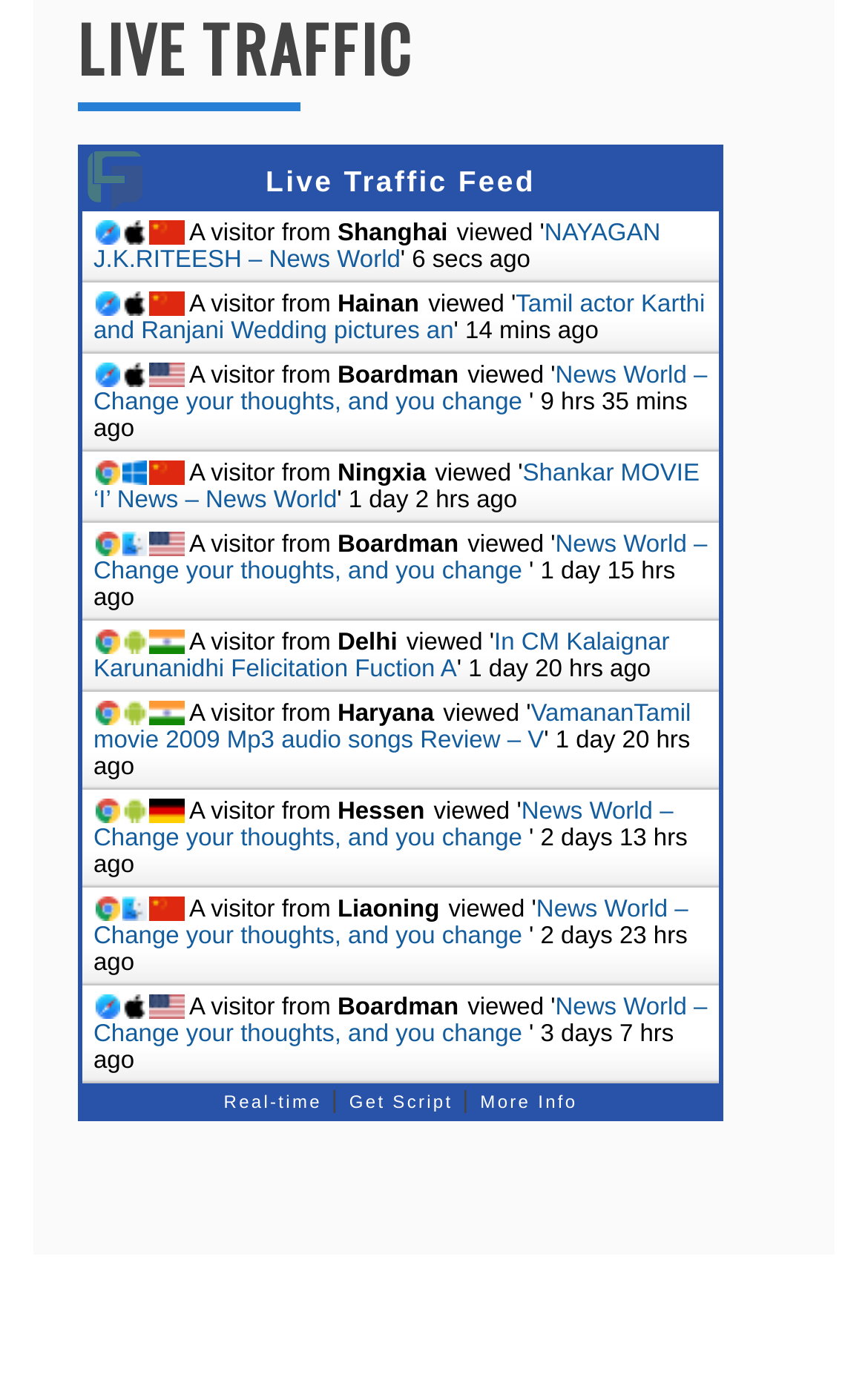Reply to the question with a brief word or phrase: What is the location of the first visitor?

Shanghai